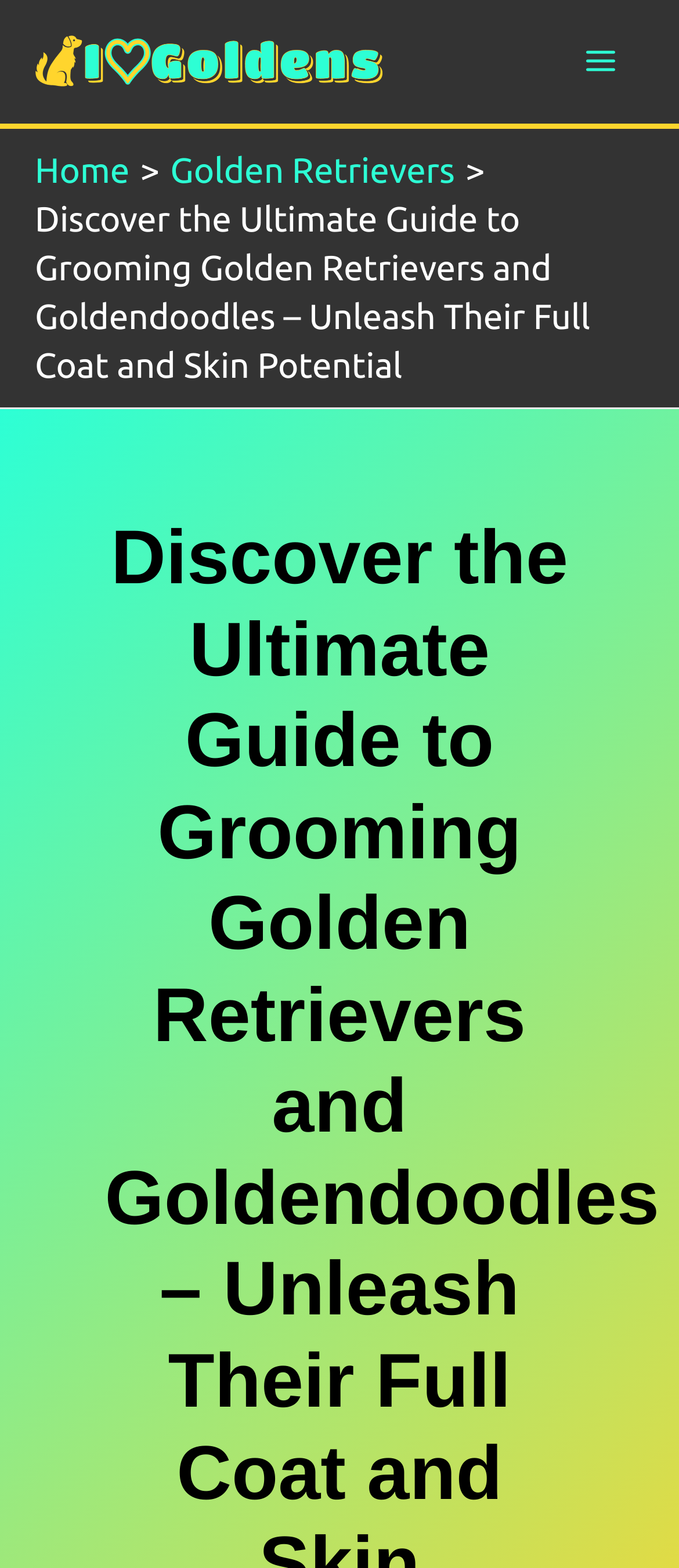Locate the UI element described as follows: "alt="I Heart Goldens"". Return the bounding box coordinates as four float numbers between 0 and 1 in the order [left, top, right, bottom].

[0.051, 0.024, 0.564, 0.049]